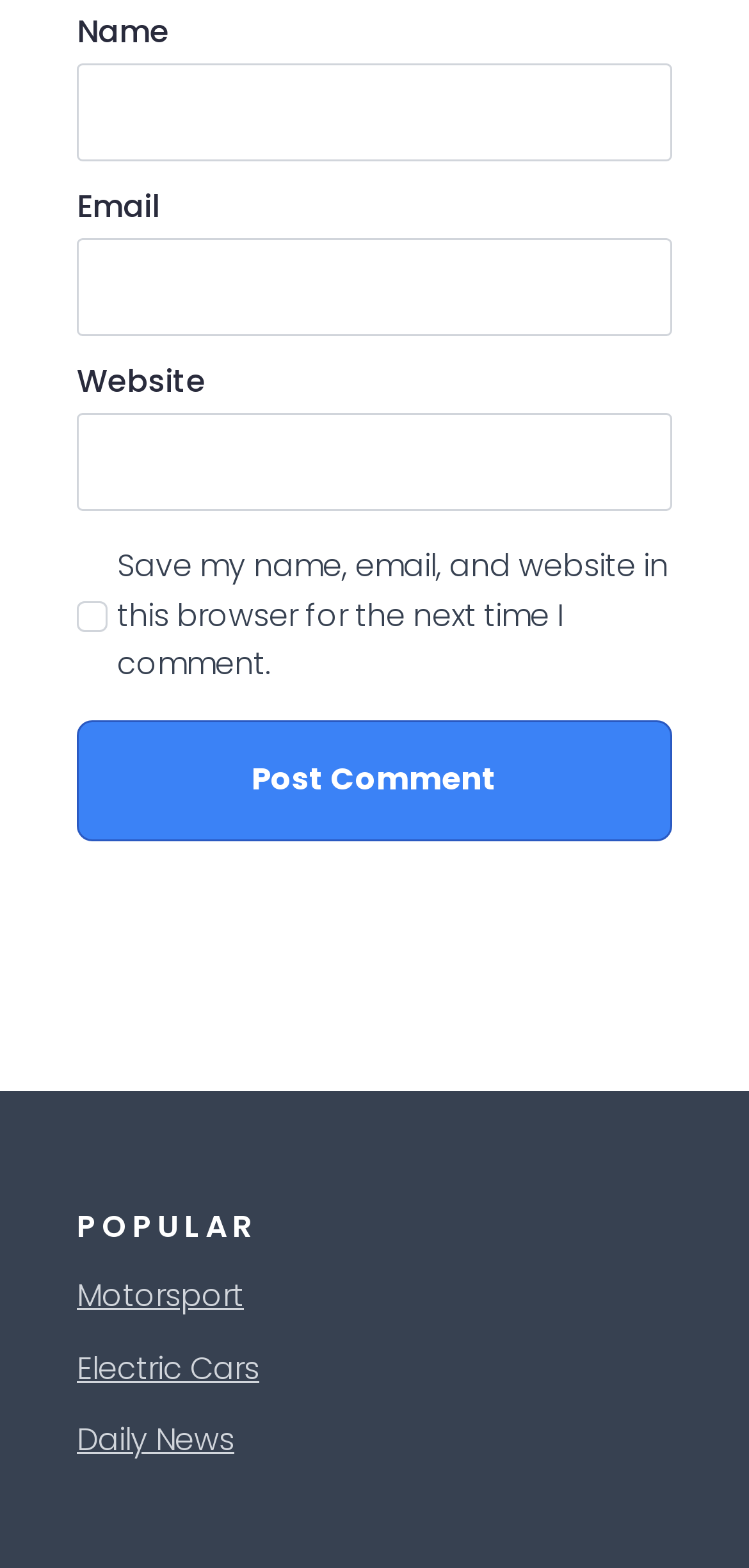Provide the bounding box for the UI element matching this description: "Motorsport".

[0.103, 0.811, 0.326, 0.843]